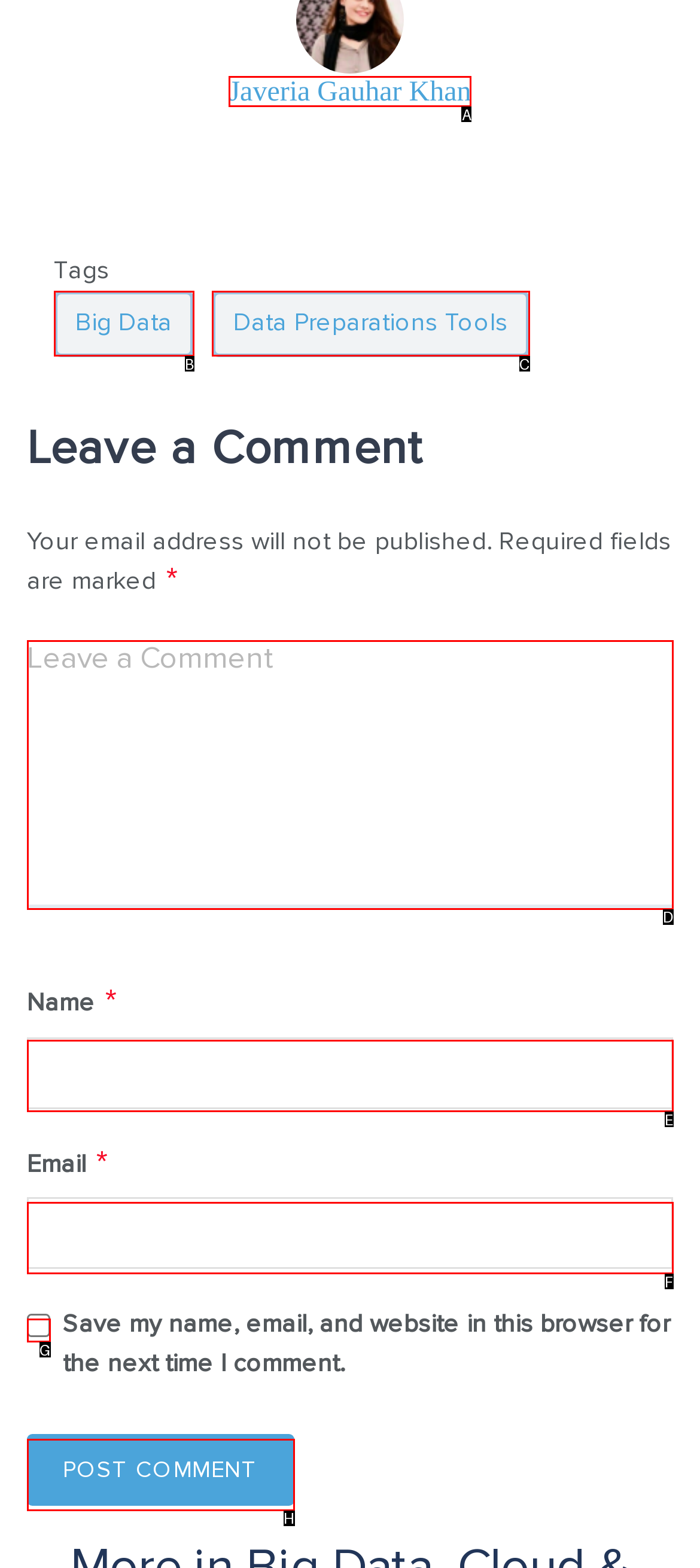Tell me the letter of the HTML element that best matches the description: Home from the provided options.

None